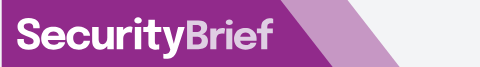What type of flair does 'Brief' feature in the logo?
Answer the question with a single word or phrase by looking at the picture.

playful and casual